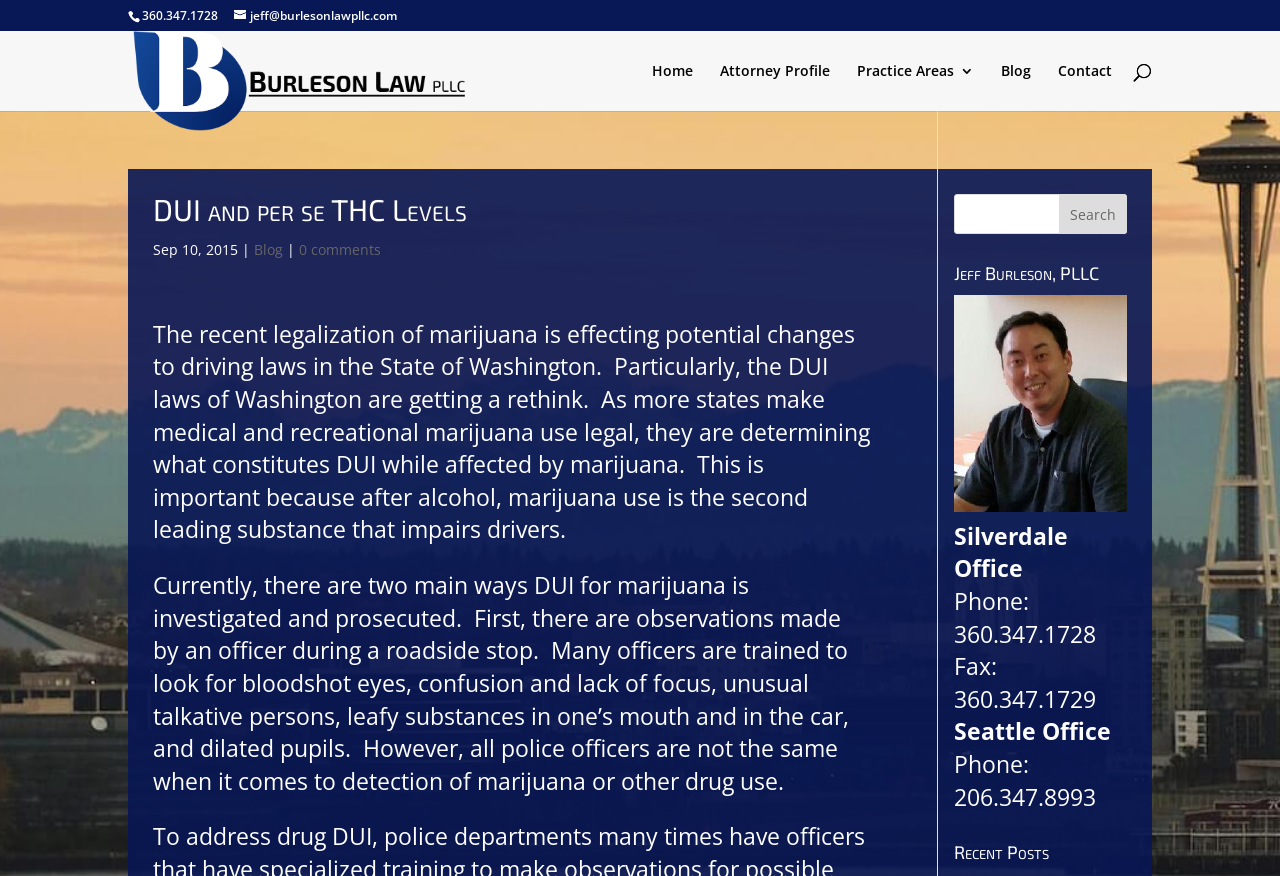Please predict the bounding box coordinates of the element's region where a click is necessary to complete the following instruction: "Contact the attorney". The coordinates should be represented by four float numbers between 0 and 1, i.e., [left, top, right, bottom].

[0.827, 0.073, 0.869, 0.127]